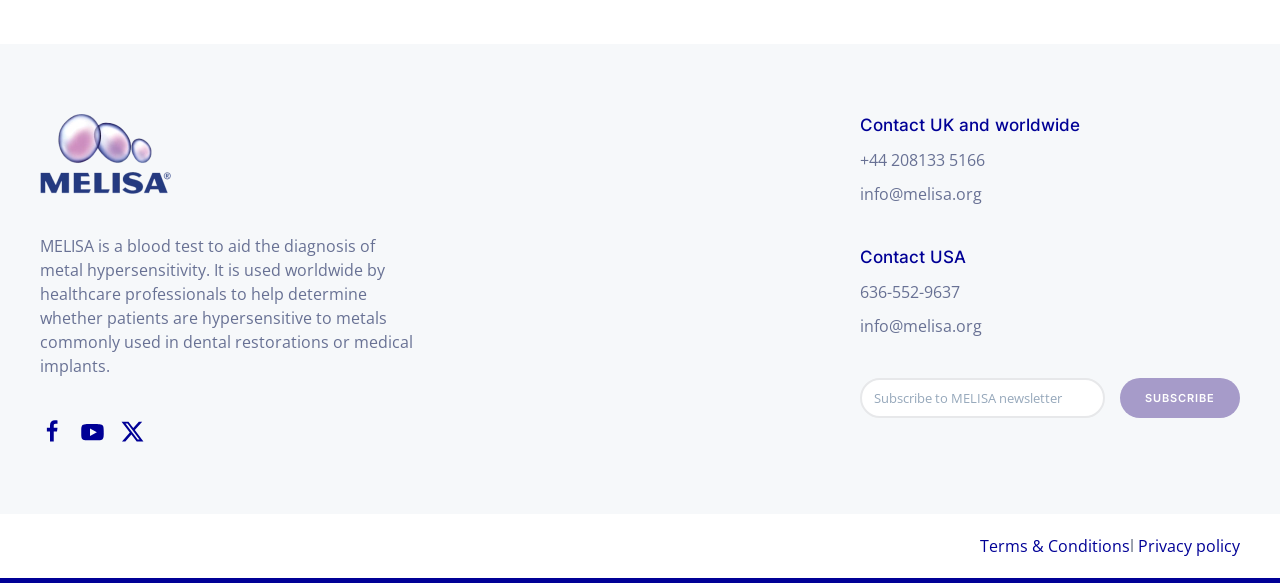What is MELISA used for?
Please use the image to deliver a detailed and complete answer.

Based on the StaticText element with the text 'MELISA is a blood test to aid the diagnosis of metal hypersensitivity. It is used worldwide by healthcare professionals to help determine whether patients are hypersensitive to metals commonly used in dental restorations or medical implants.', it can be inferred that MELISA is used for diagnosing metal hypersensitivity.